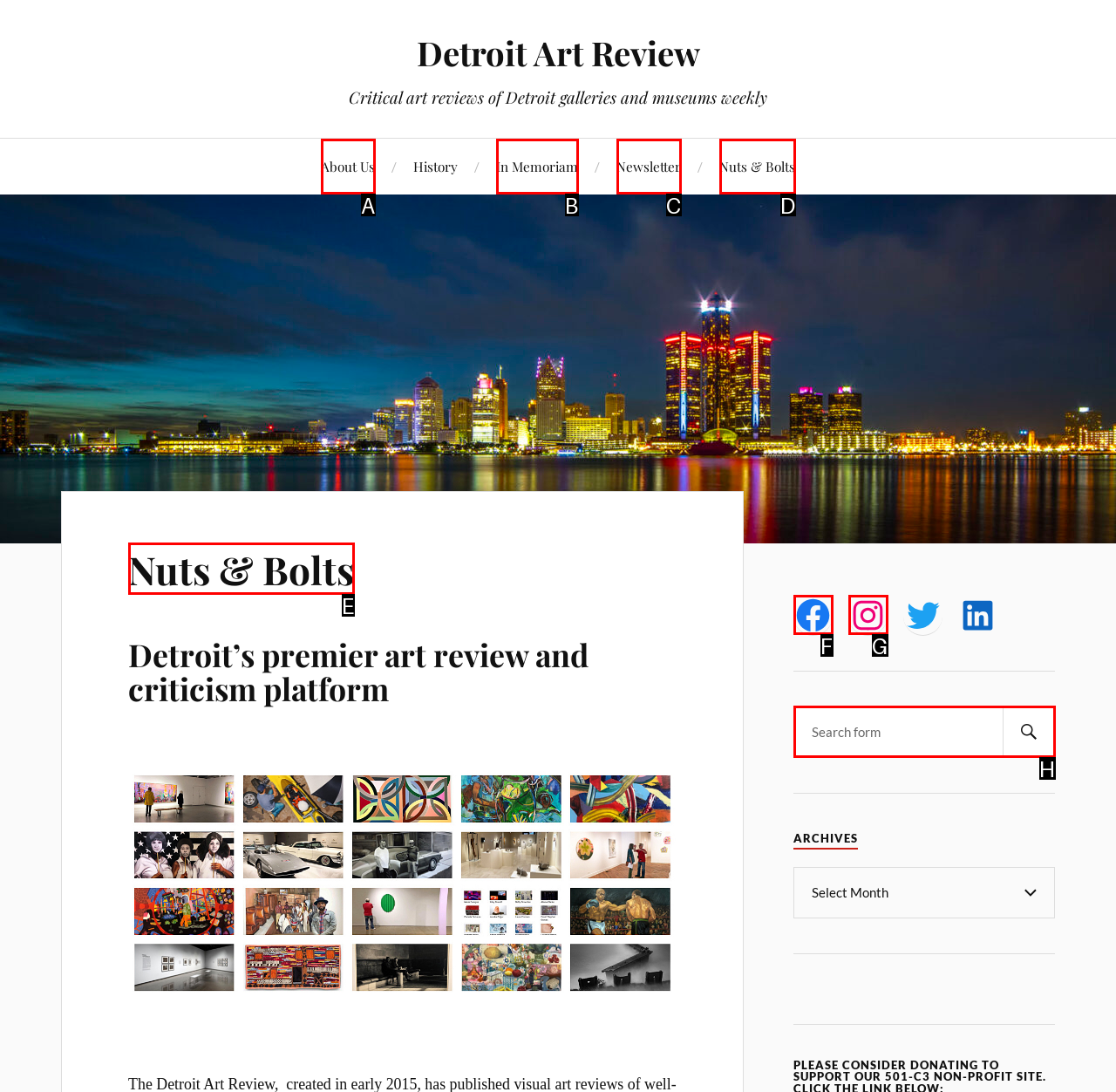Using the description: About Us, find the corresponding HTML element. Provide the letter of the matching option directly.

A